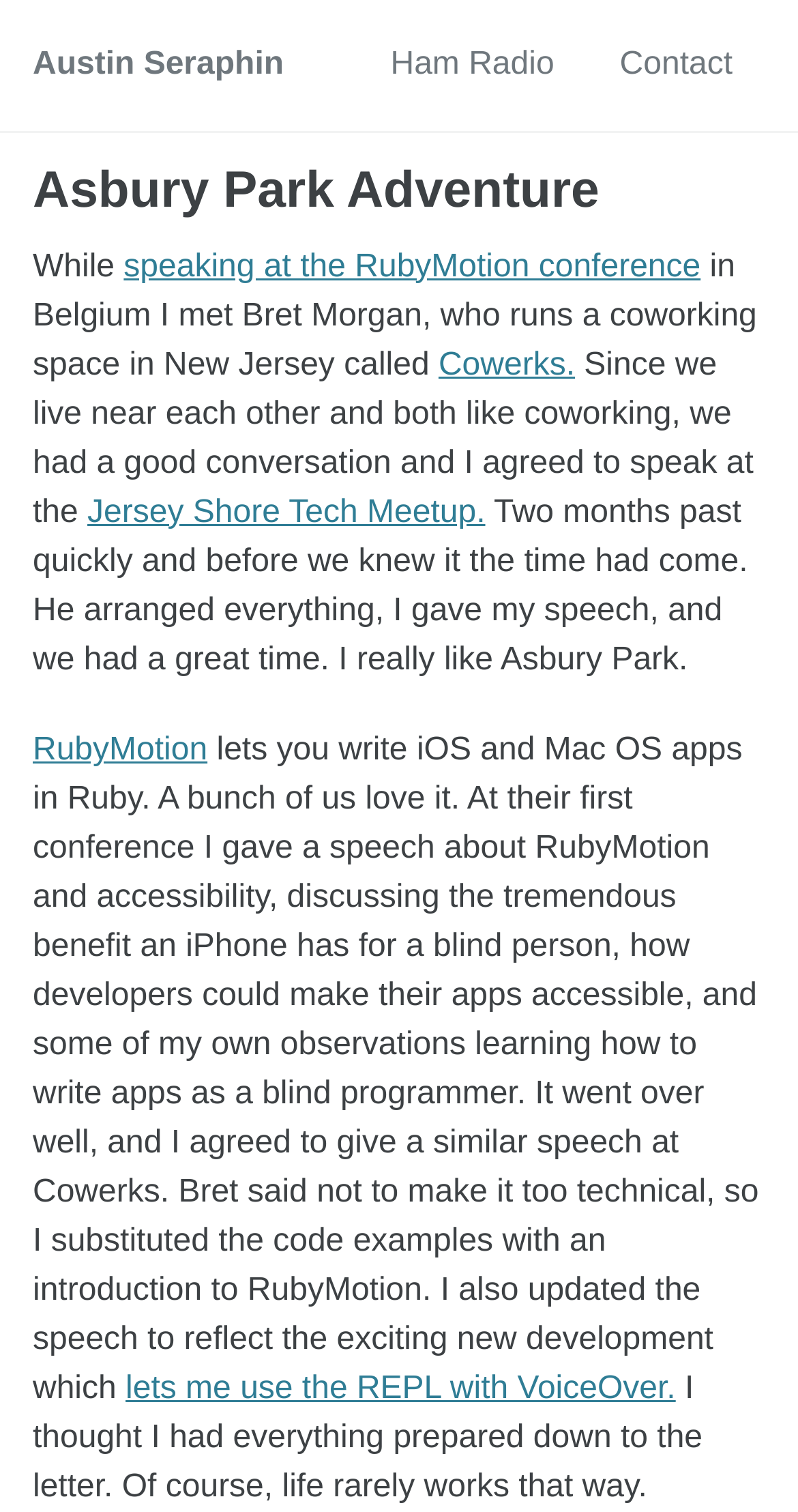What is Cowerks?
Look at the screenshot and respond with a single word or phrase.

A coworking space in New Jersey